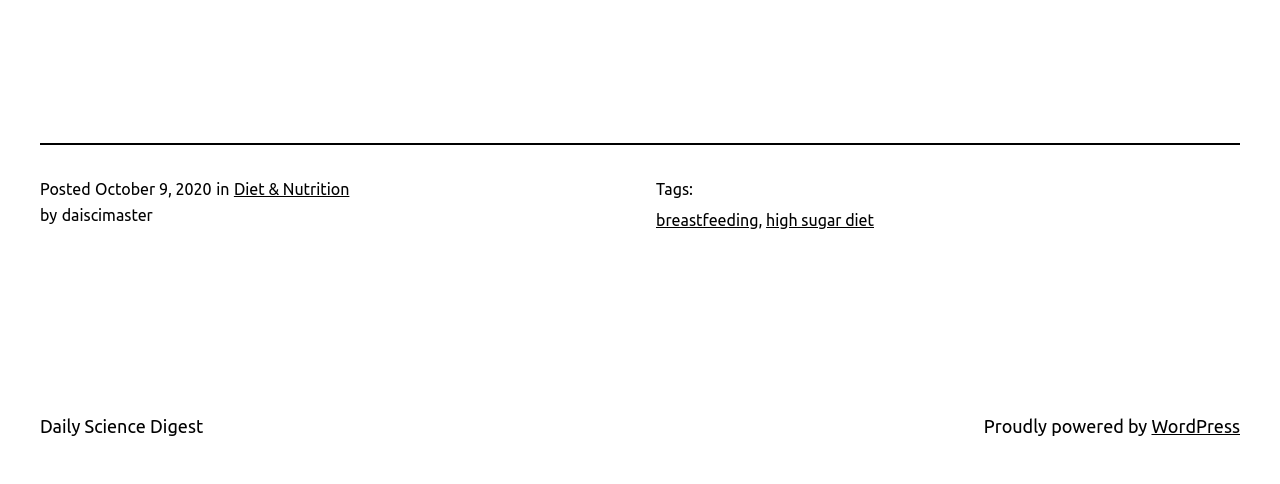Please answer the following query using a single word or phrase: 
What is the date of the post?

October 9, 2020